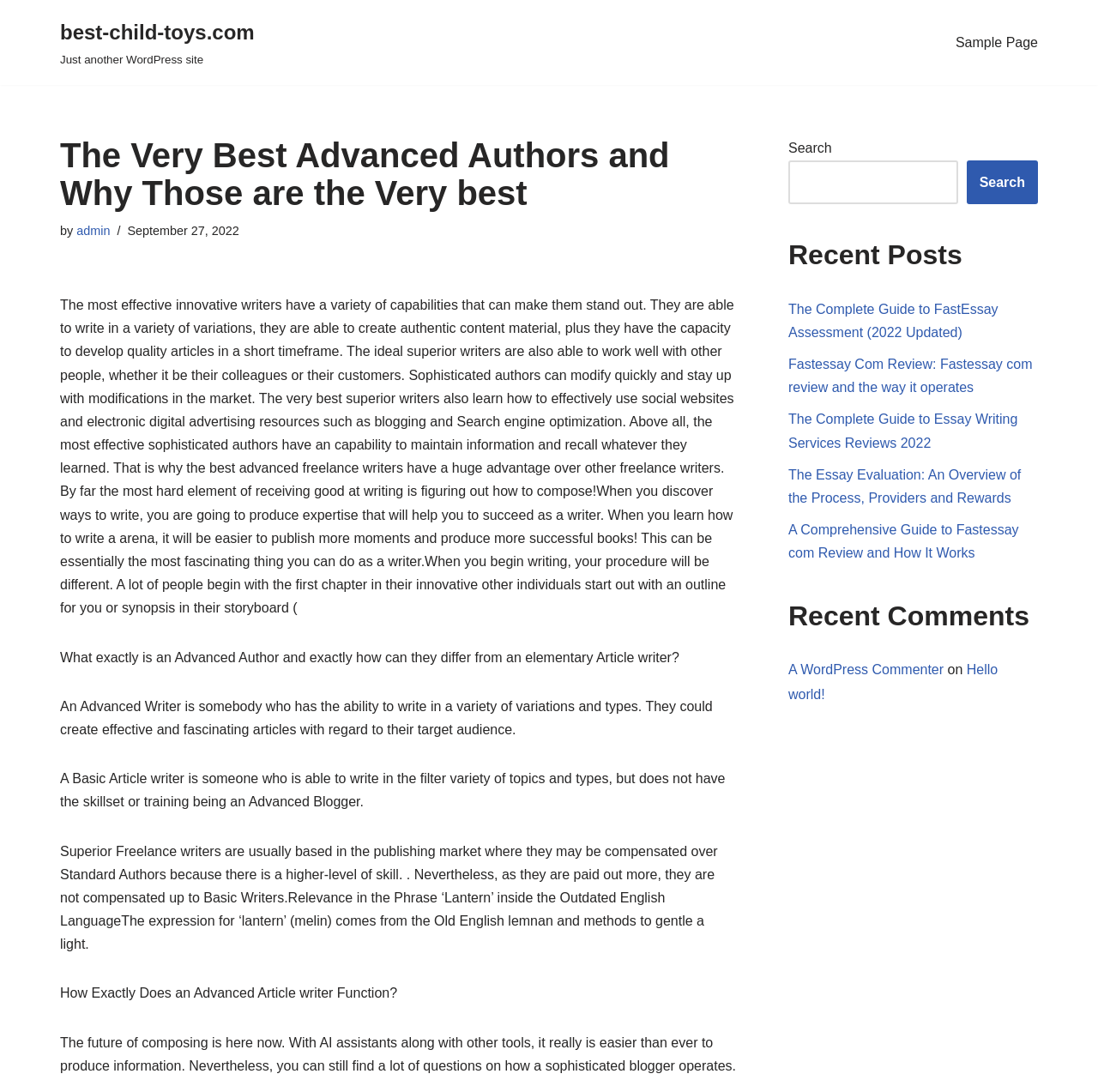Use a single word or phrase to answer the question:
What is the purpose of the search box?

To search the website